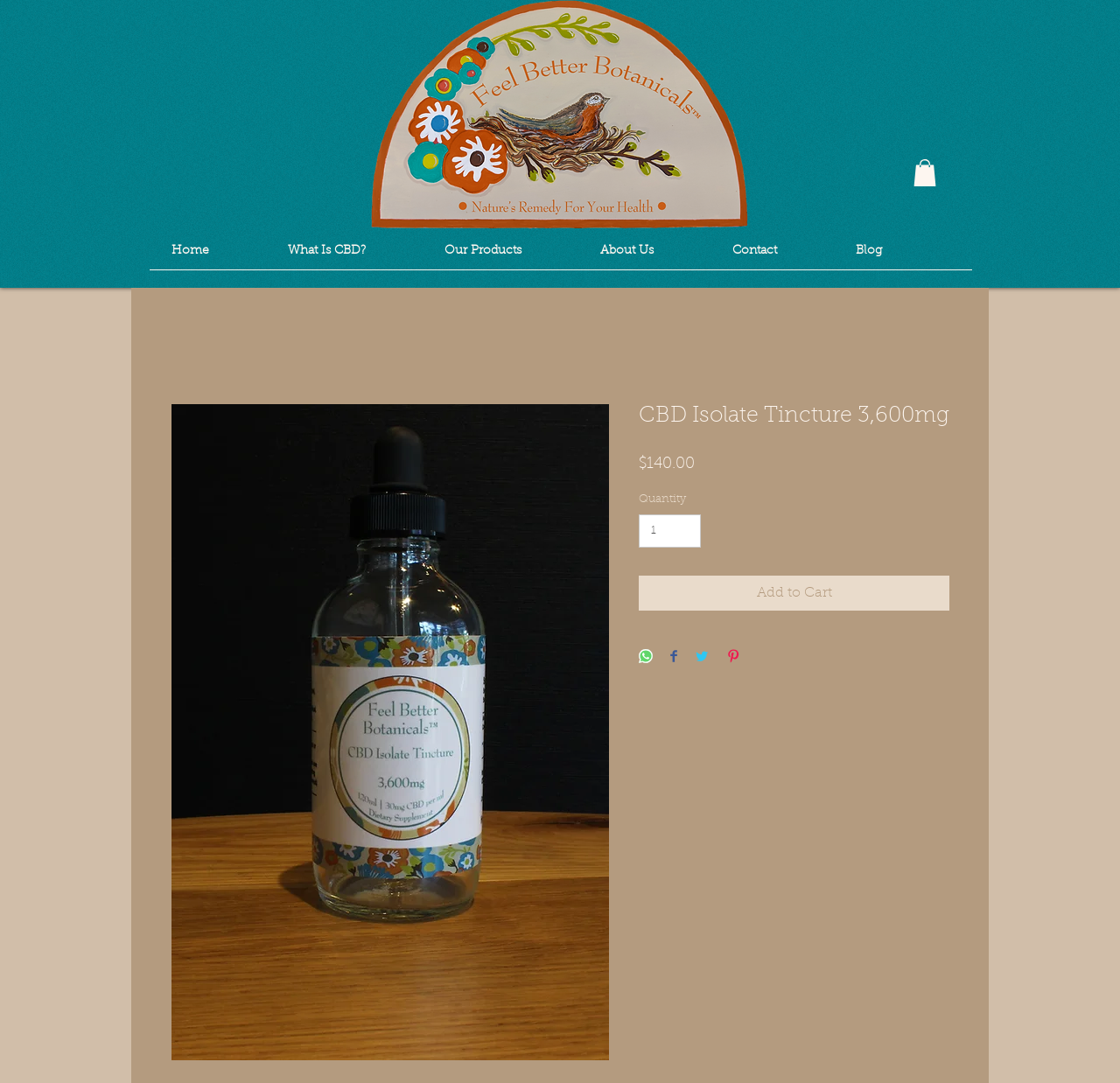Locate the coordinates of the bounding box for the clickable region that fulfills this instruction: "Contact Us".

None